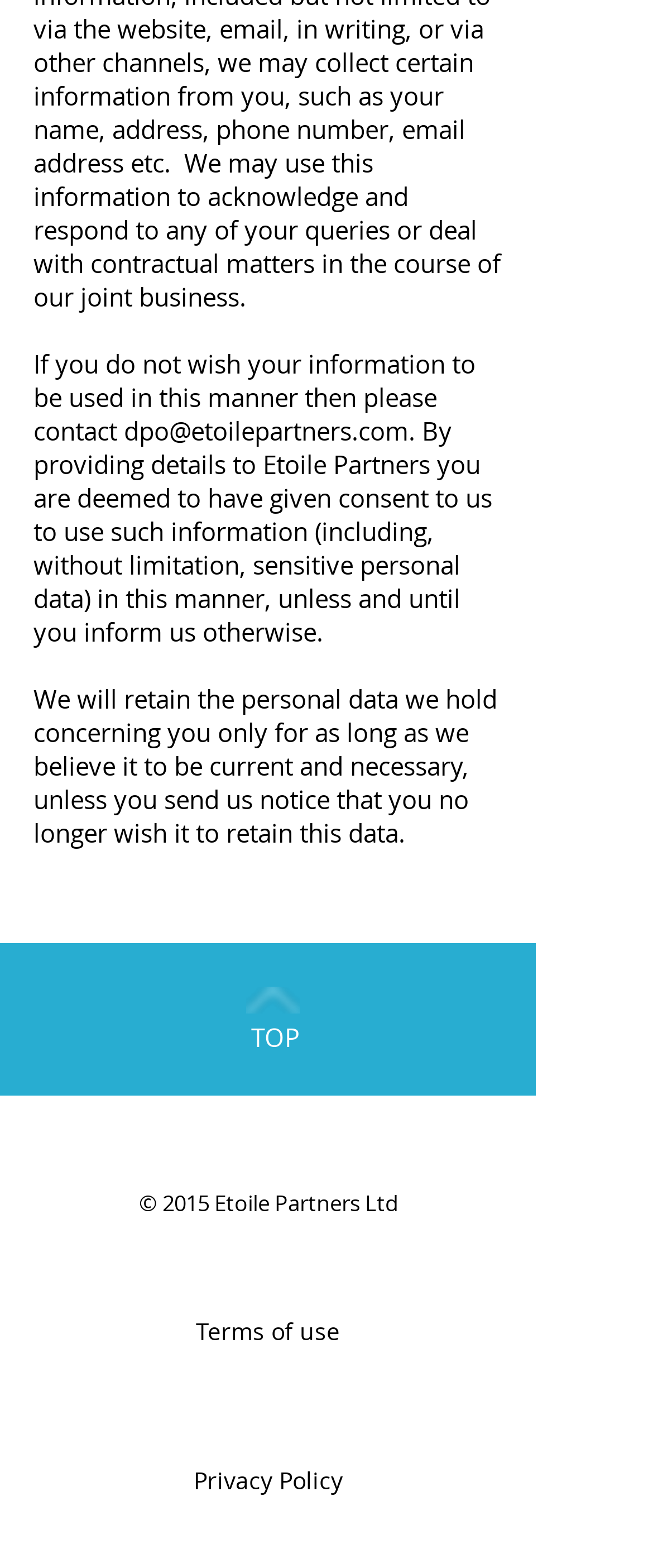Provide a brief response in the form of a single word or phrase:
How long will Etoile Partners retain personal data?

As long as it is current and necessary